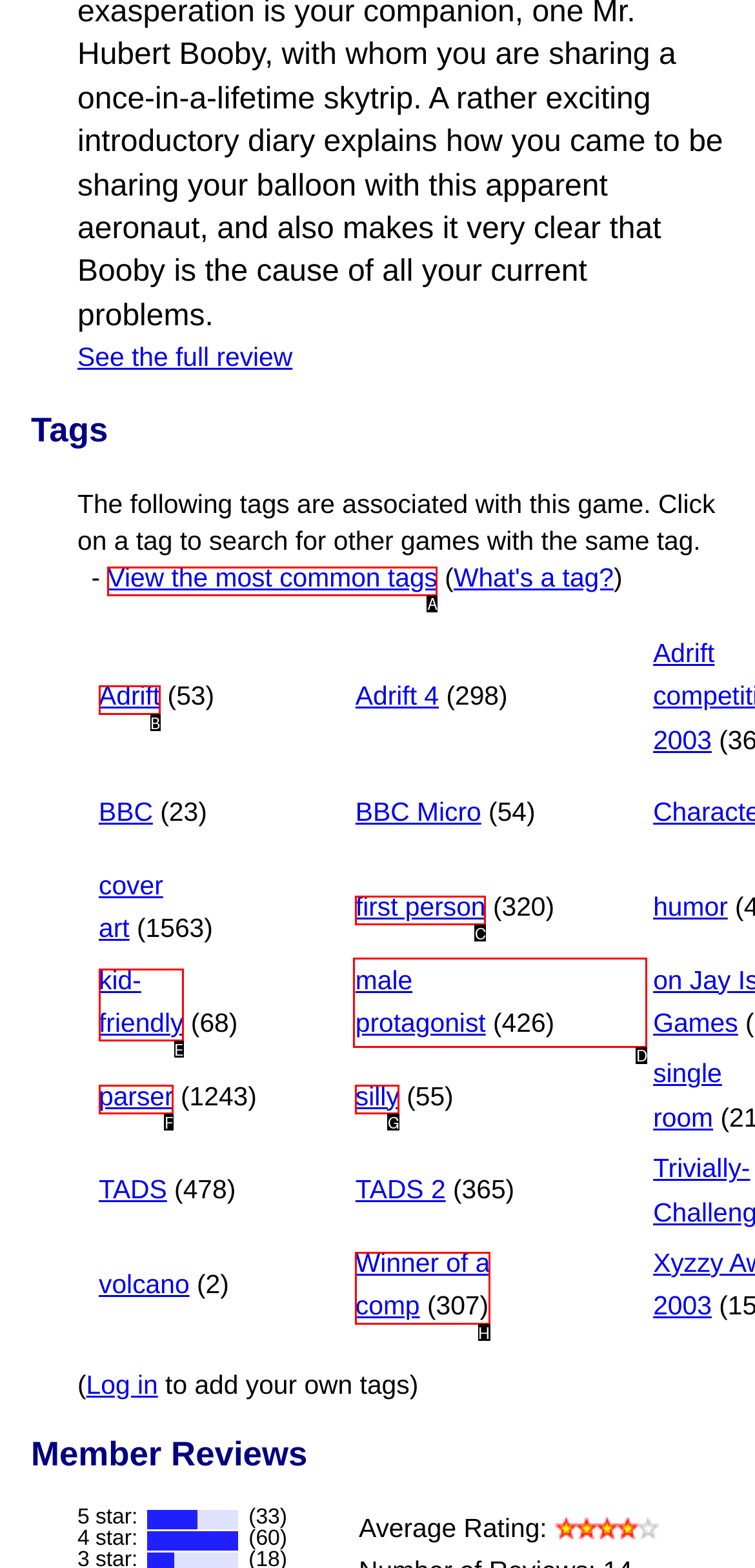Which choice should you pick to execute the task: Search for games tagged with male protagonist
Respond with the letter associated with the correct option only.

D